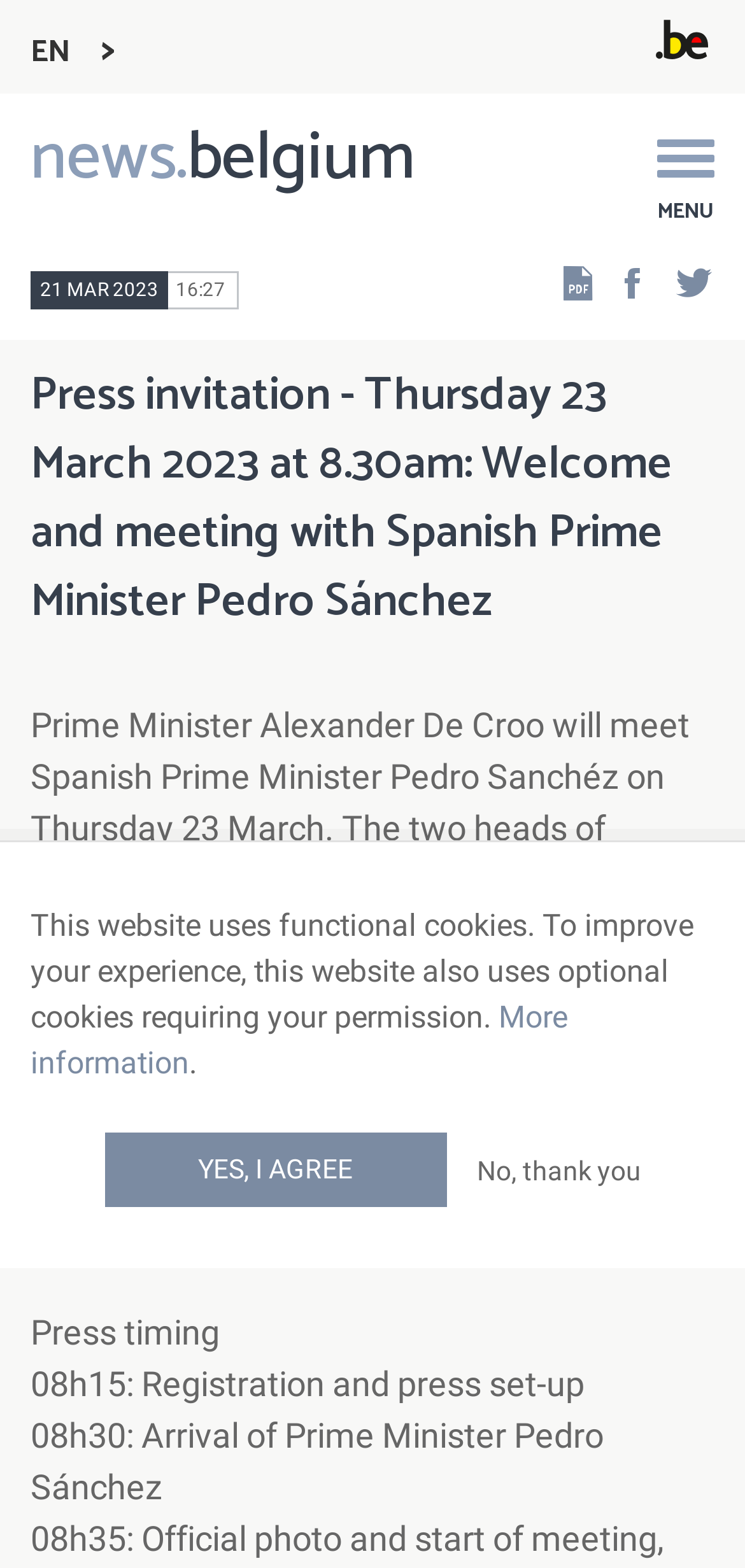Observe the image and answer the following question in detail: What is the date of the meeting with Spanish Prime Minister?

I found the answer by looking at the heading 'Press invitation - Thursday 23 March 2023 at 8.30am: Welcome and meeting with Spanish Prime Minister Pedro Sánchez' which indicates the date of the meeting.